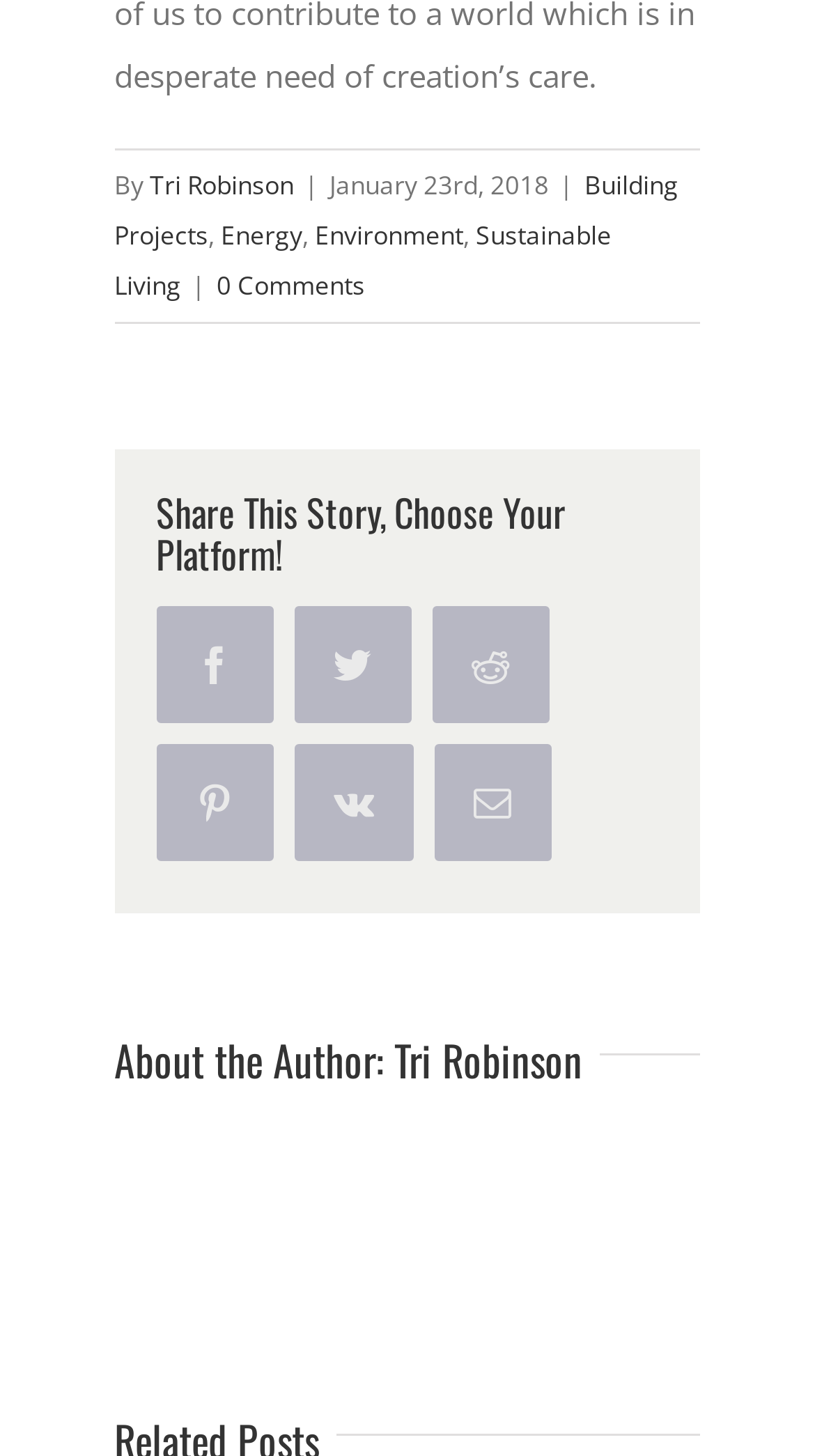Find the bounding box coordinates of the element to click in order to complete the given instruction: "View the author's profile."

[0.484, 0.706, 0.715, 0.749]